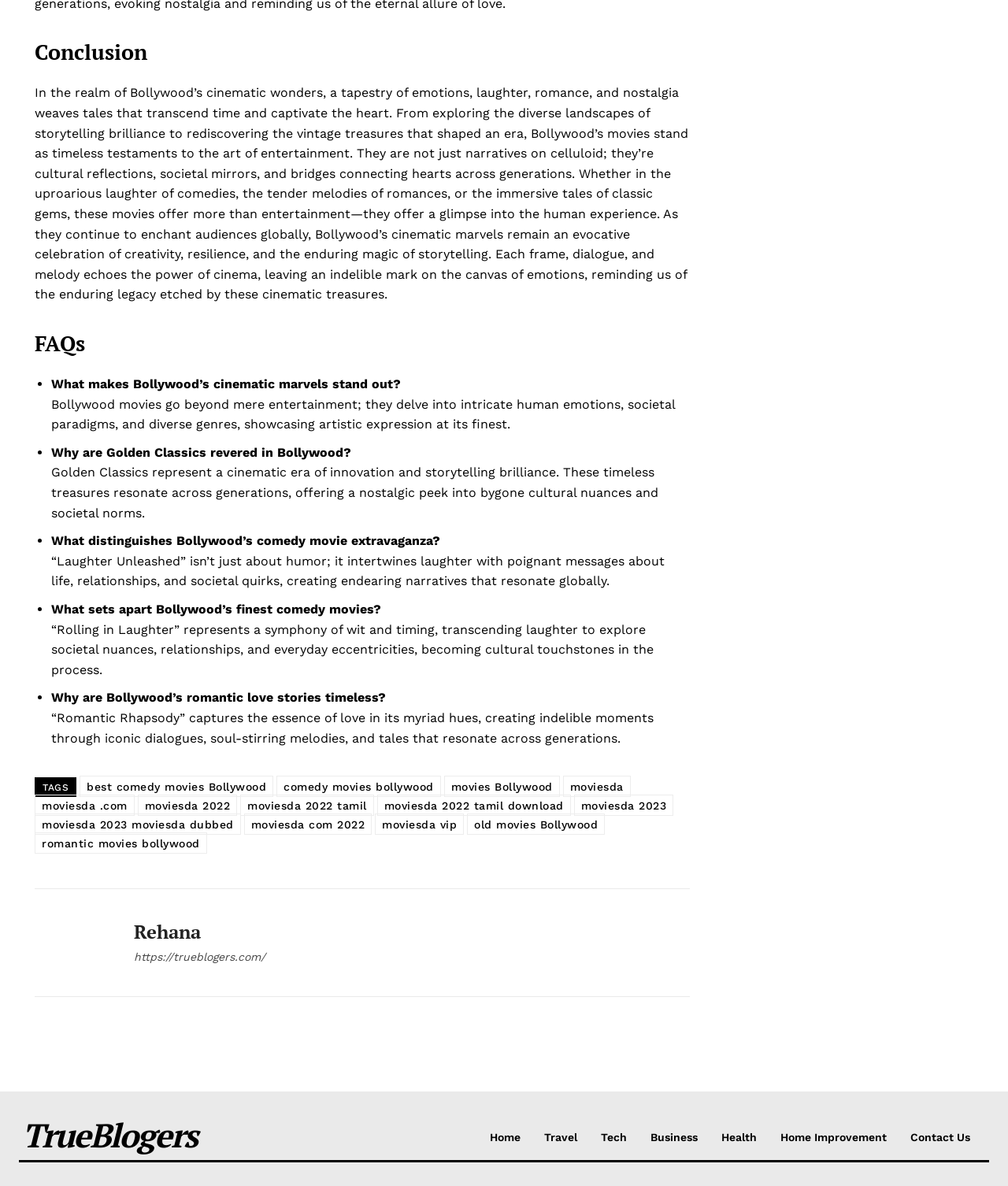Please identify the bounding box coordinates of the element's region that should be clicked to execute the following instruction: "Explore 'best comedy movies Bollywood'". The bounding box coordinates must be four float numbers between 0 and 1, i.e., [left, top, right, bottom].

[0.079, 0.654, 0.271, 0.672]